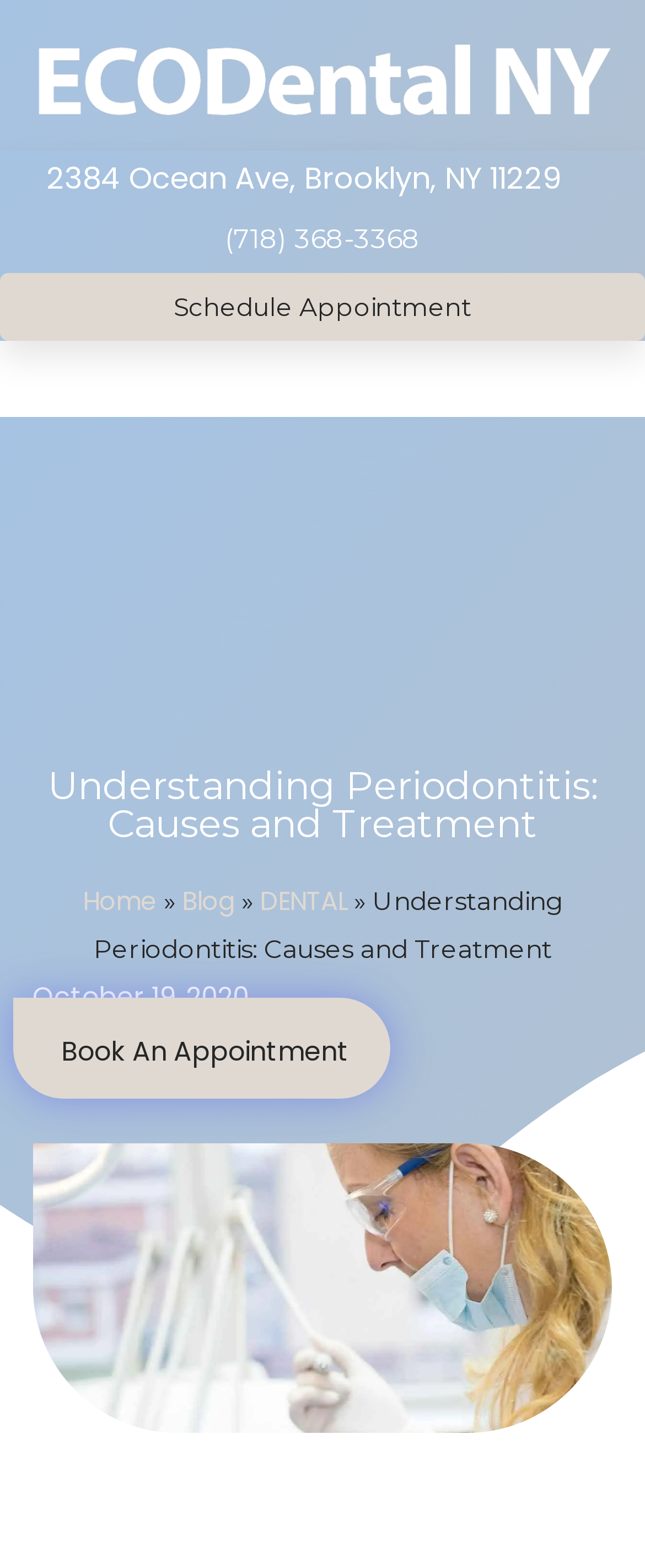What is the address of Eco Dental NY?
Please provide a comprehensive answer based on the contents of the image.

I found the address by looking at the link element with the text '2384 Ocean Ave, Brooklyn, NY 11229' which is located at the top of the page, indicating it's a contact information.